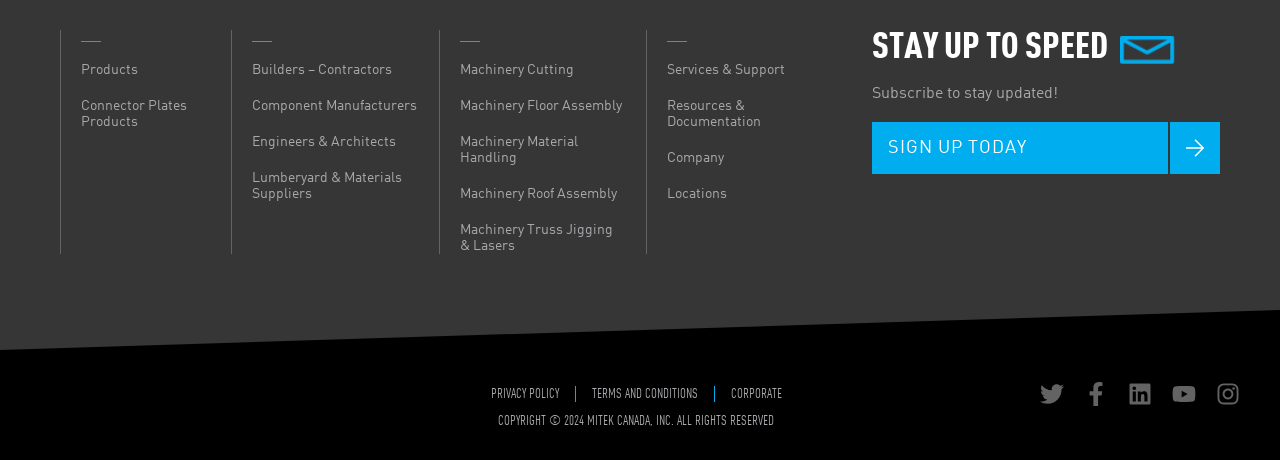Answer the question using only a single word or phrase: 
How many links are there under 'Machinery'?

4